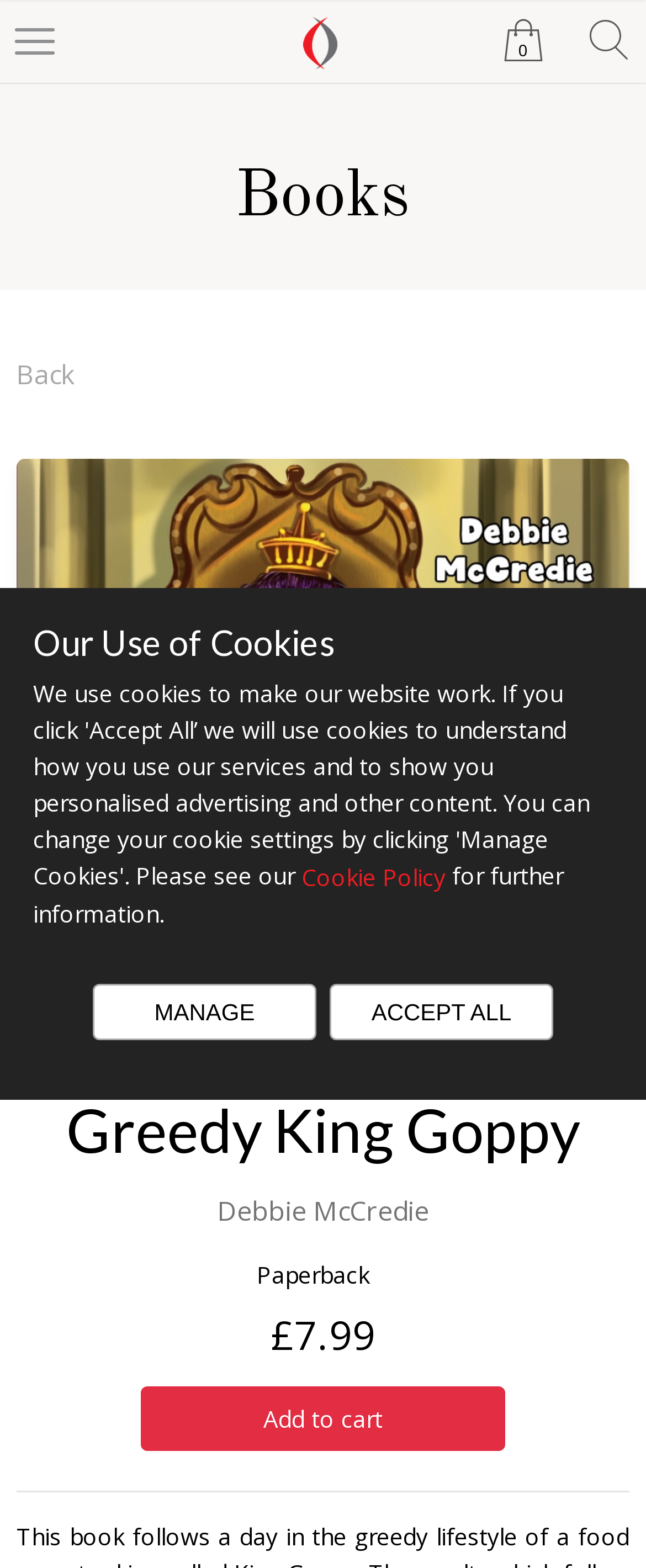What is the book title?
Please respond to the question with a detailed and thorough explanation.

The book title can be found in the heading element with the text 'Greedy King Goppy' which is located at the top of the webpage, below the navigation links.